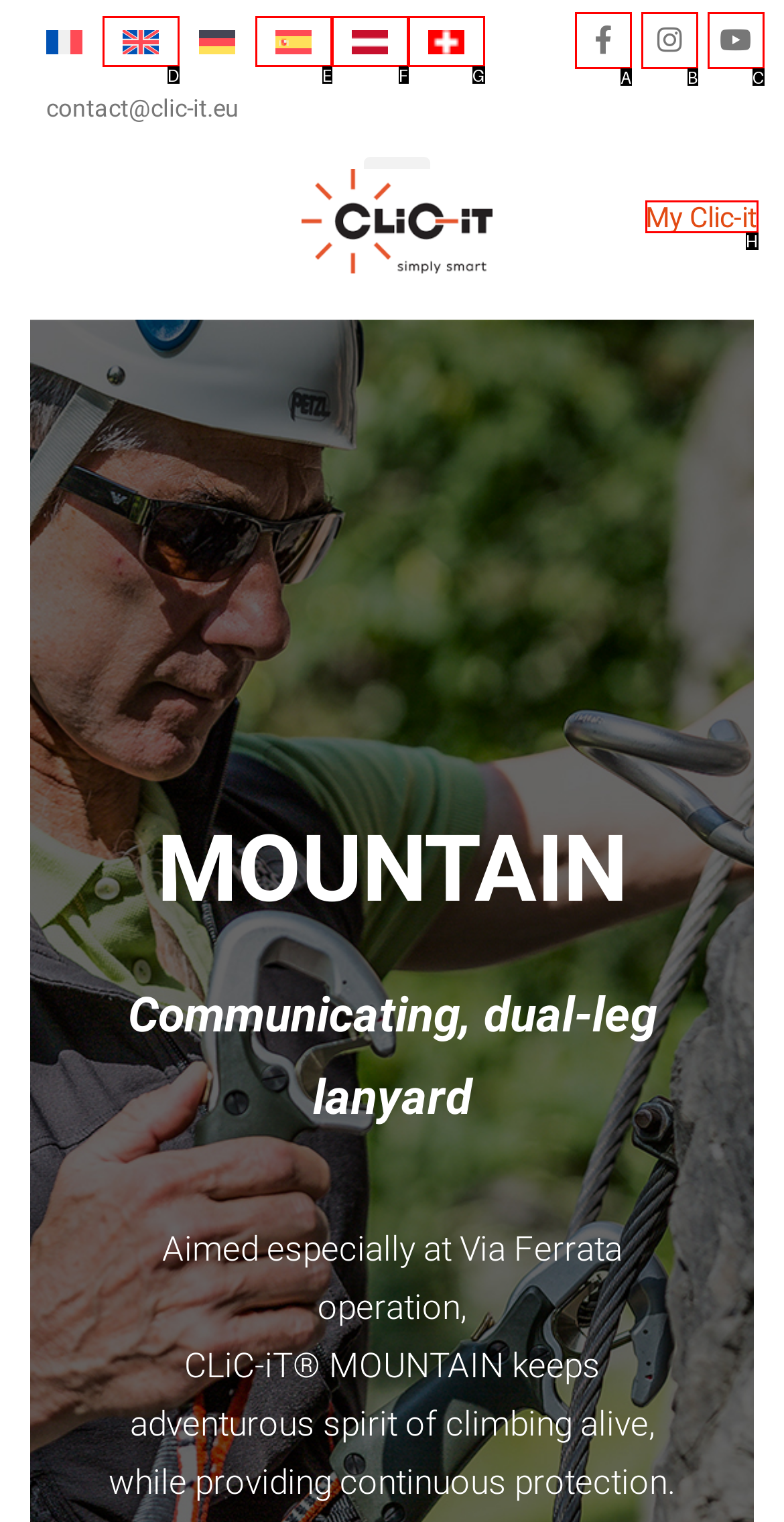Based on the given description: My Clic-it, identify the correct option and provide the corresponding letter from the given choices directly.

H